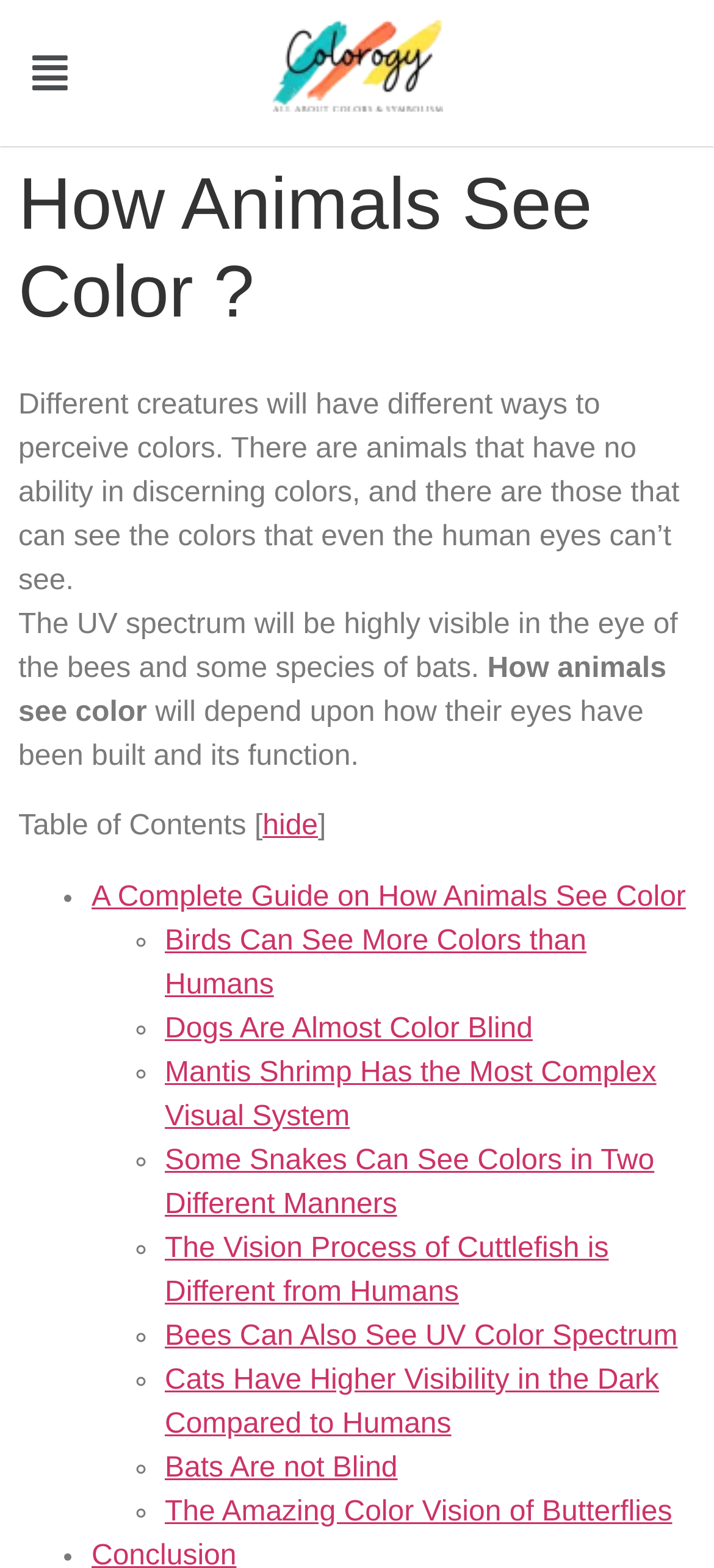Specify the bounding box coordinates of the element's region that should be clicked to achieve the following instruction: "Click the 'Menu' button". The bounding box coordinates consist of four float numbers between 0 and 1, in the format [left, top, right, bottom].

[0.026, 0.024, 0.114, 0.069]